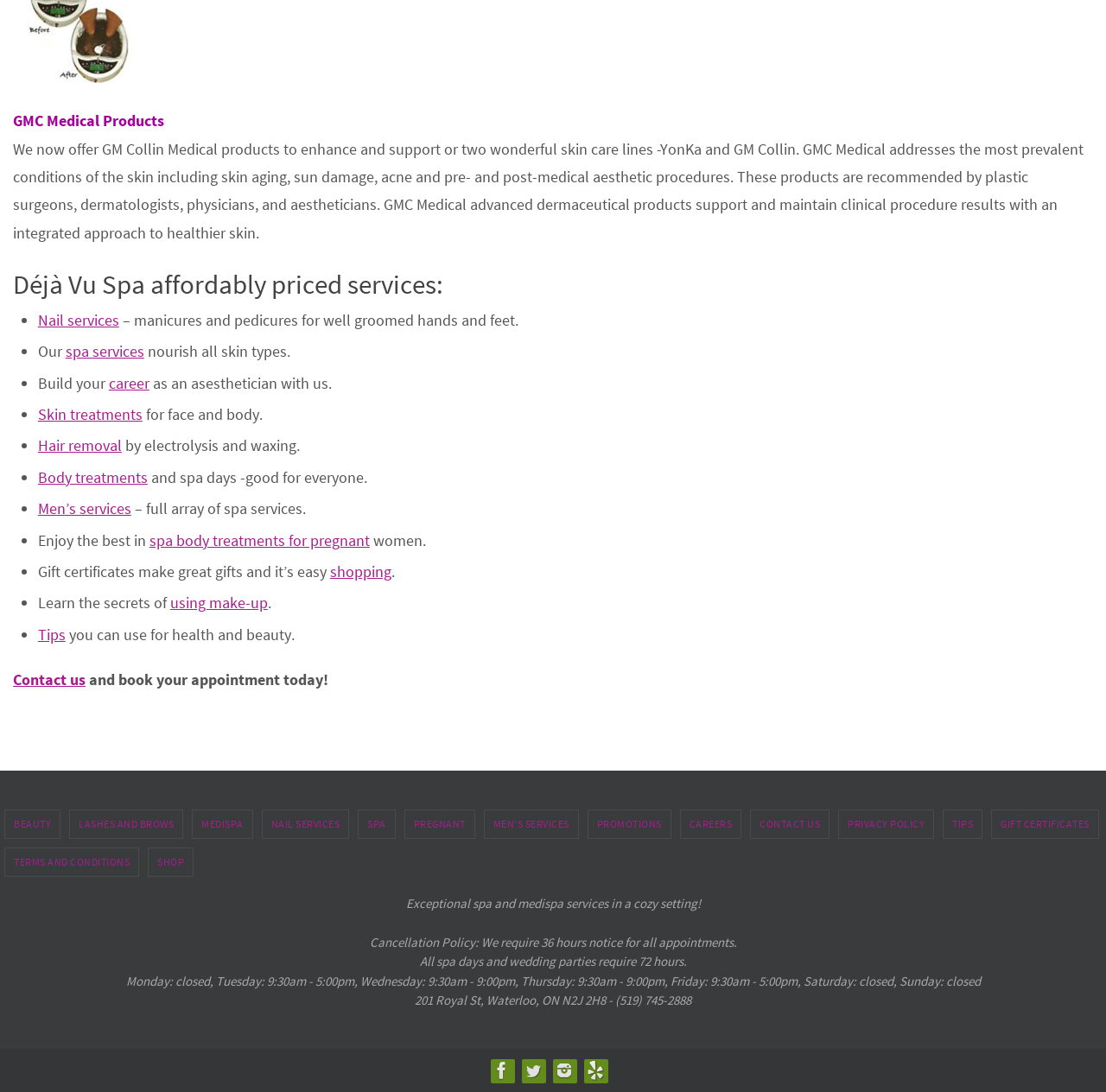Provide the bounding box coordinates of the HTML element this sentence describes: "Uncategorized". The bounding box coordinates consist of four float numbers between 0 and 1, i.e., [left, top, right, bottom].

None